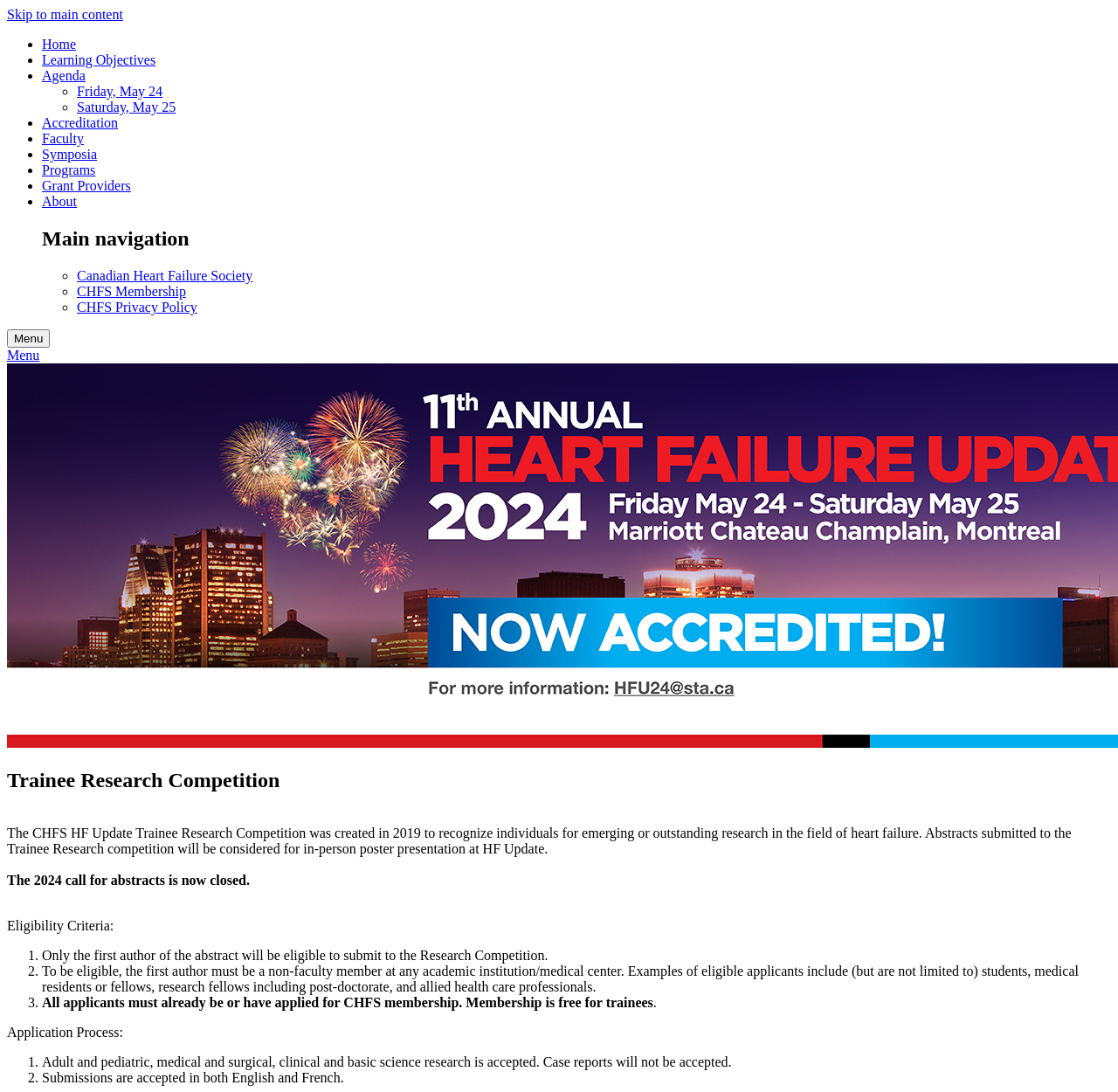Please find the bounding box coordinates of the element that you should click to achieve the following instruction: "Click on the 'About' link". The coordinates should be presented as four float numbers between 0 and 1: [left, top, right, bottom].

[0.038, 0.178, 0.069, 0.191]